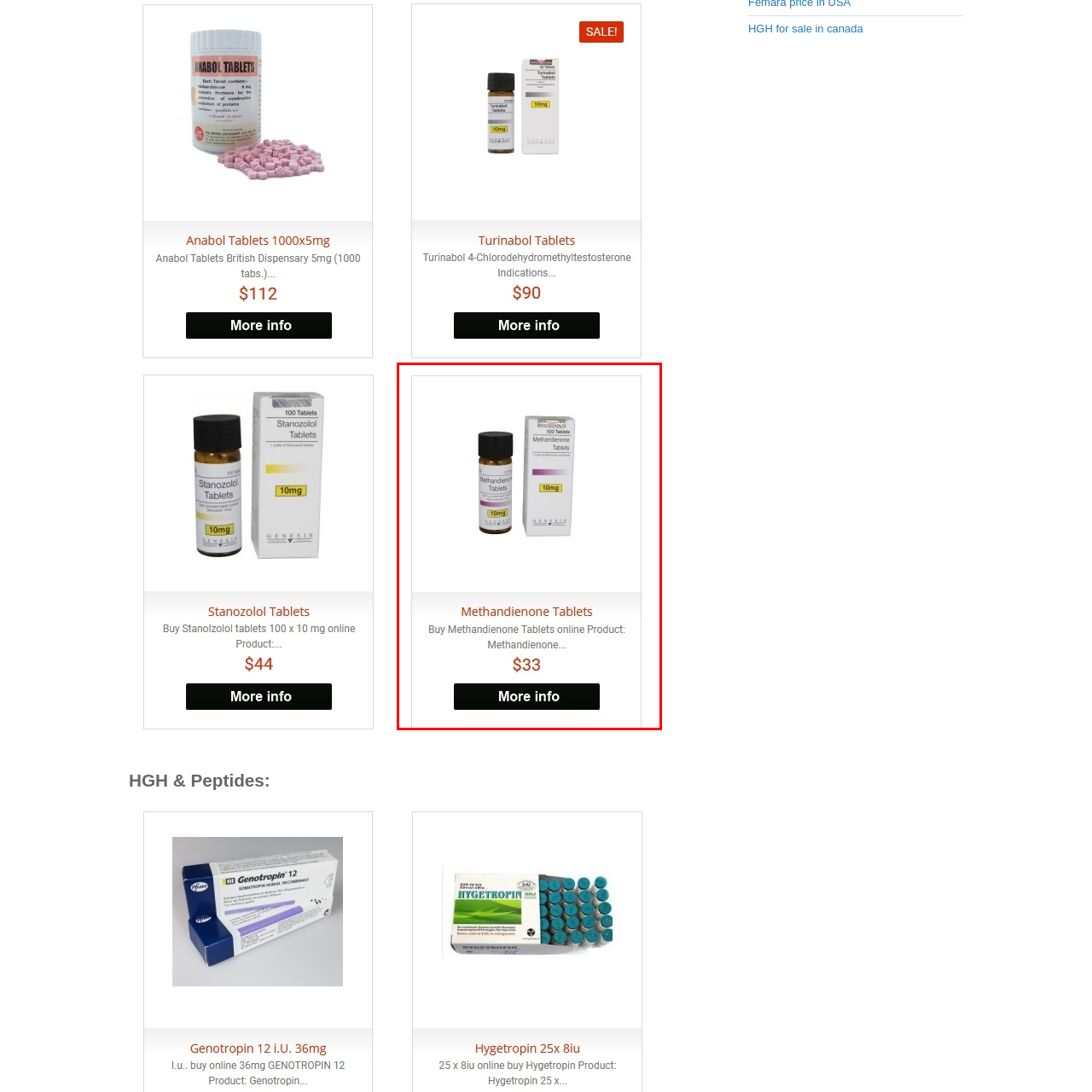How many tablets are in the bottle?
Focus on the visual details within the red bounding box and provide an in-depth answer based on your observations.

The product details specify that the bottle contains a total of 100 tablets, which is the quantity available for purchase.